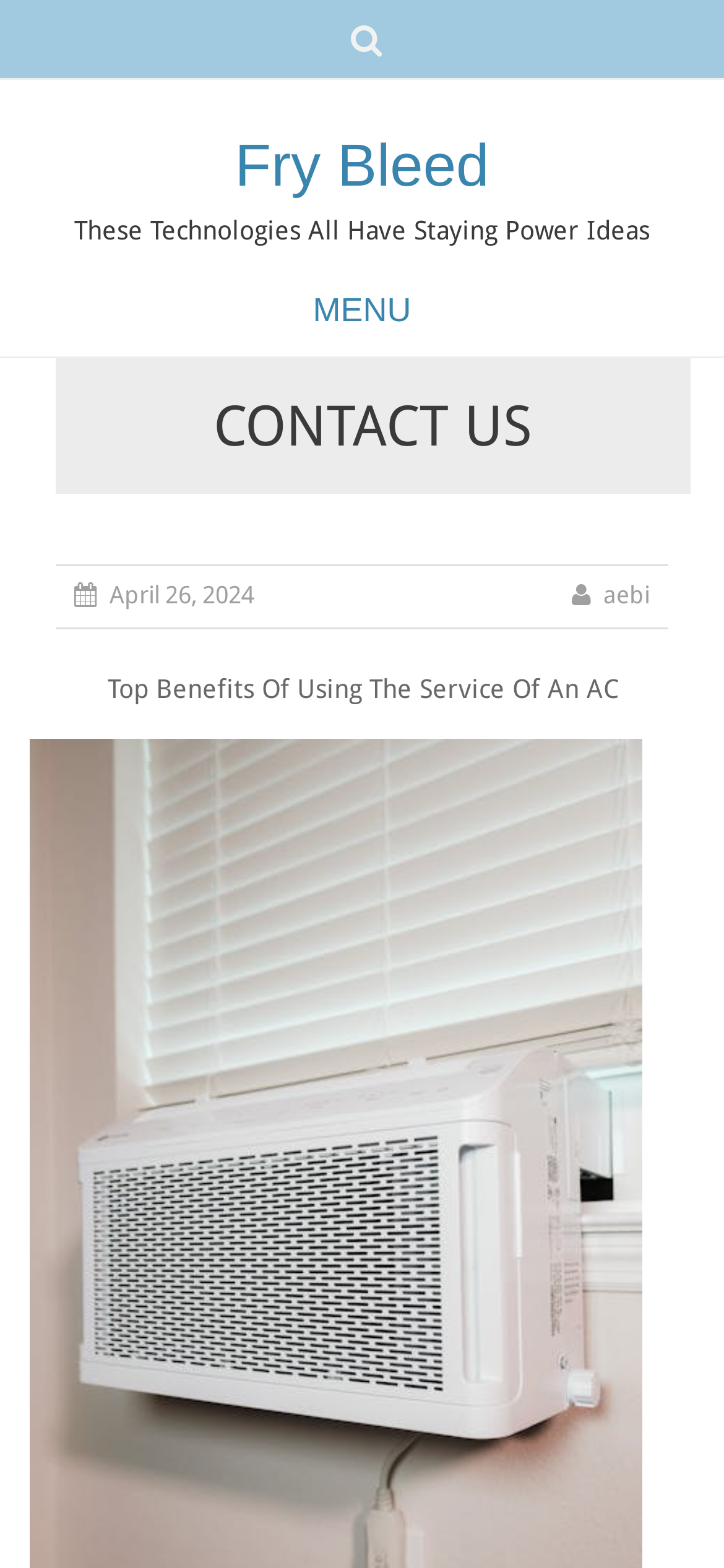Please analyze the image and give a detailed answer to the question:
What is the date mentioned on the webpage?

I found a link element with the text 'April 26, 2024' at [0.151, 0.371, 0.351, 0.389] which is a date mentioned on the webpage.